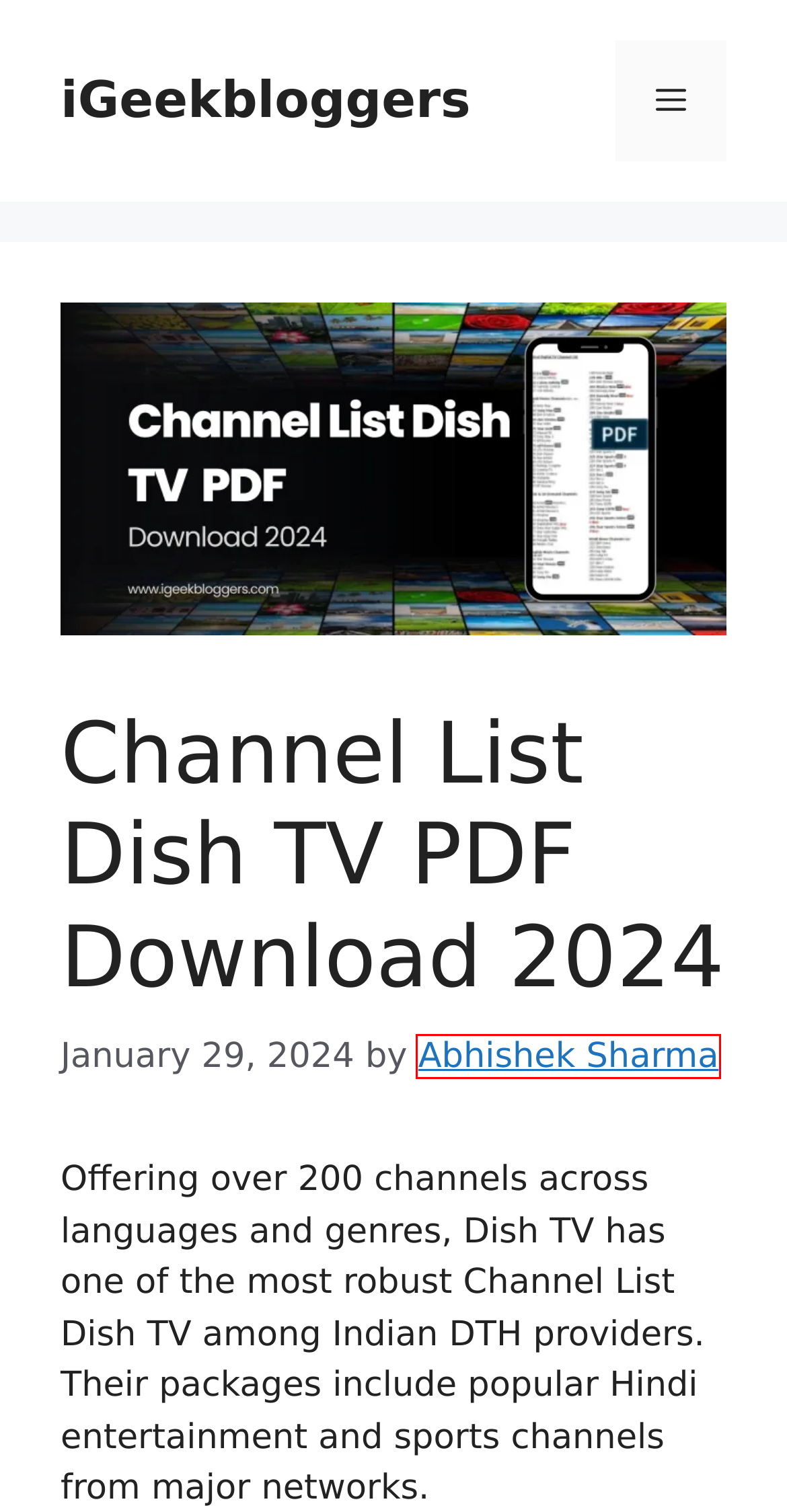Given a screenshot of a webpage with a red bounding box highlighting a UI element, choose the description that best corresponds to the new webpage after clicking the element within the red bounding box. Here are your options:
A. What Is ABISS Full Form? - Meaning, Stands For & Definition
B. What Is NIT Full Form?
C. What Is NCBS Full Form? - Meaning, Stands For & Definition
D. iGeekbloggers- Fixes Android problems & Guide
E. What Is ISOS Full Form?
F. Abhishek Sharma | iGeekbloggers
G. Alex Miller Net Worth 2024, Bio, Age, Wiki 2024
H. What Is AACERT Full Form? - Meaning, Stands For & Definition

F